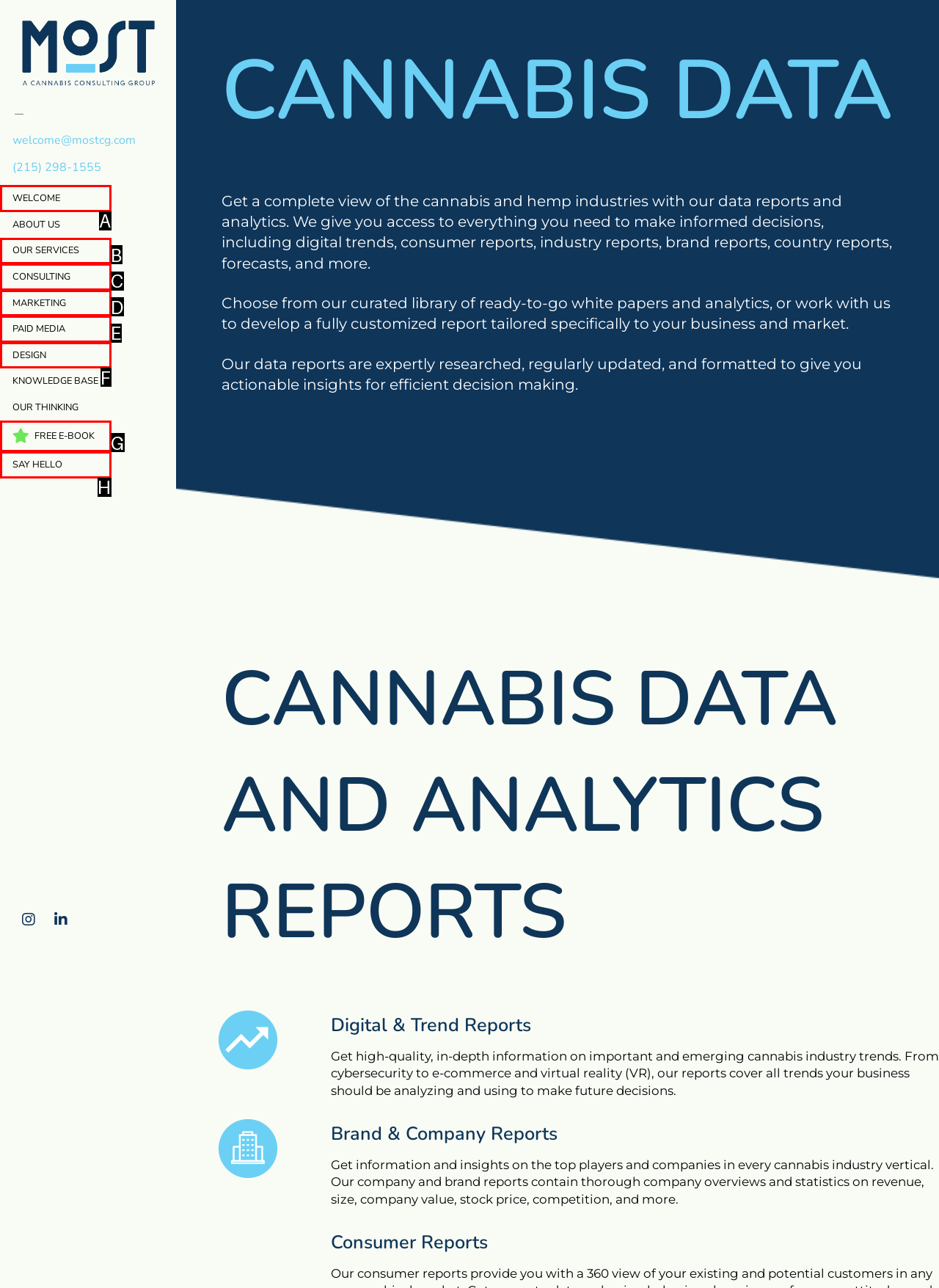Select the letter from the given choices that aligns best with the description: Welcome. Reply with the specific letter only.

A